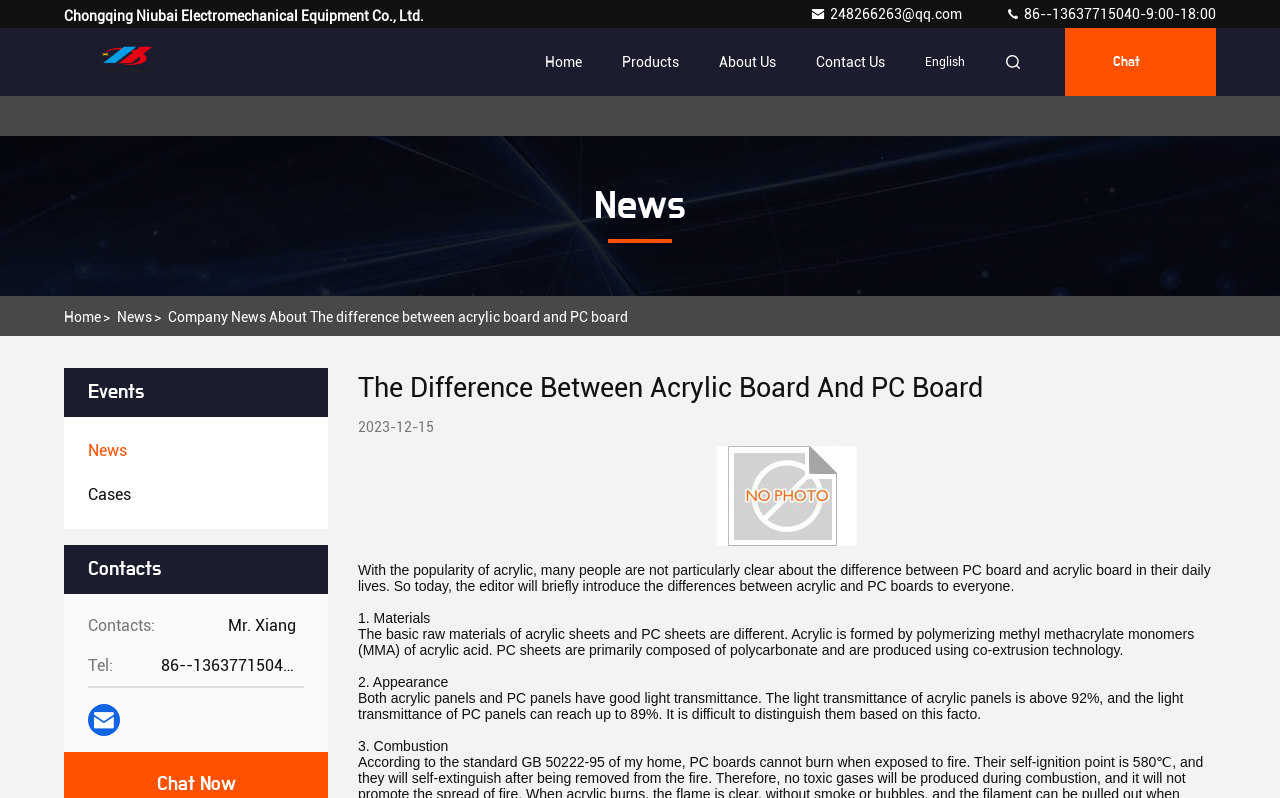Please locate the bounding box coordinates for the element that should be clicked to achieve the following instruction: "Chat with the customer support". Ensure the coordinates are given as four float numbers between 0 and 1, i.e., [left, top, right, bottom].

[0.832, 0.035, 0.95, 0.12]